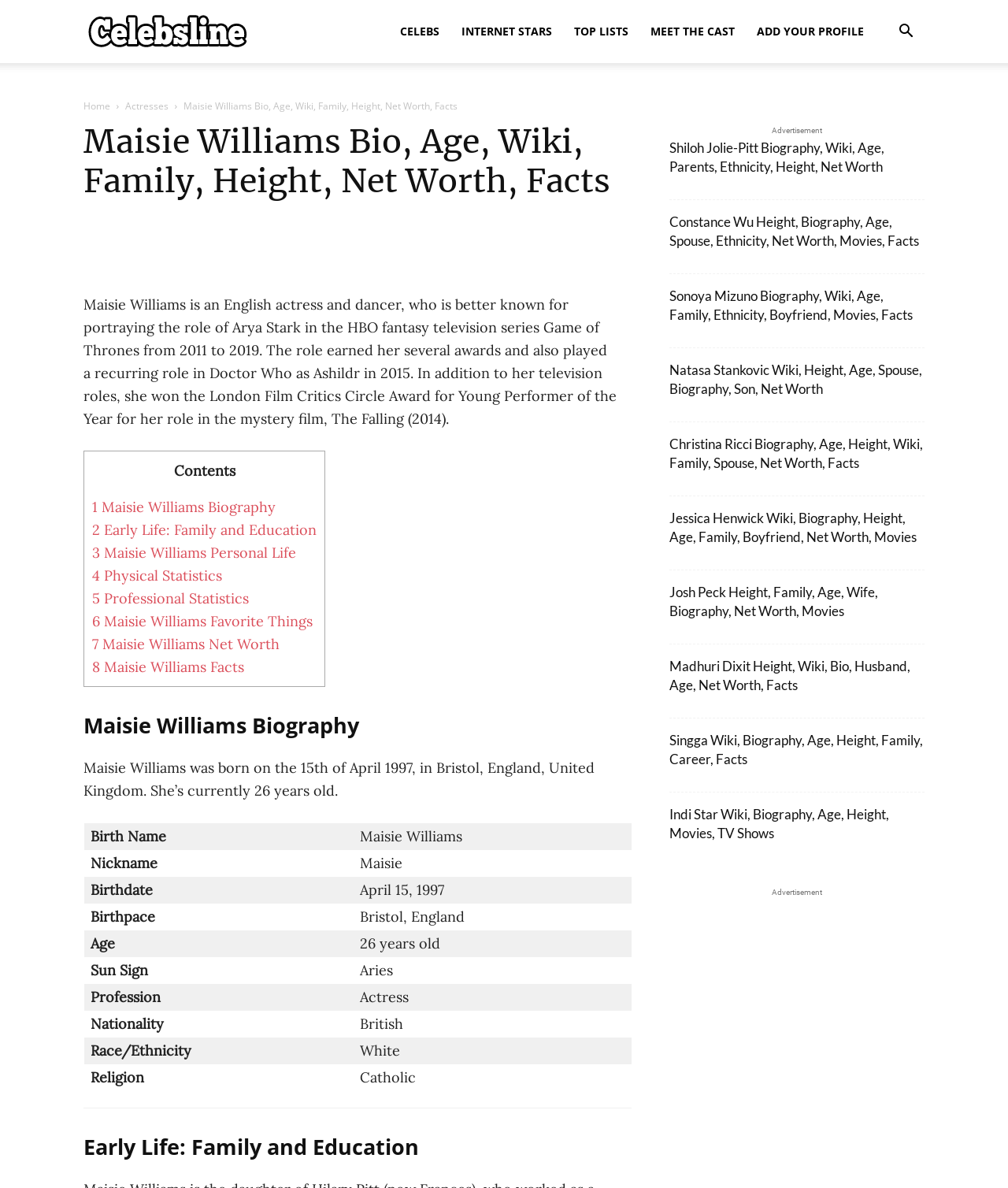Please locate the bounding box coordinates of the element that should be clicked to achieve the given instruction: "Click the Search button".

[0.88, 0.021, 0.917, 0.034]